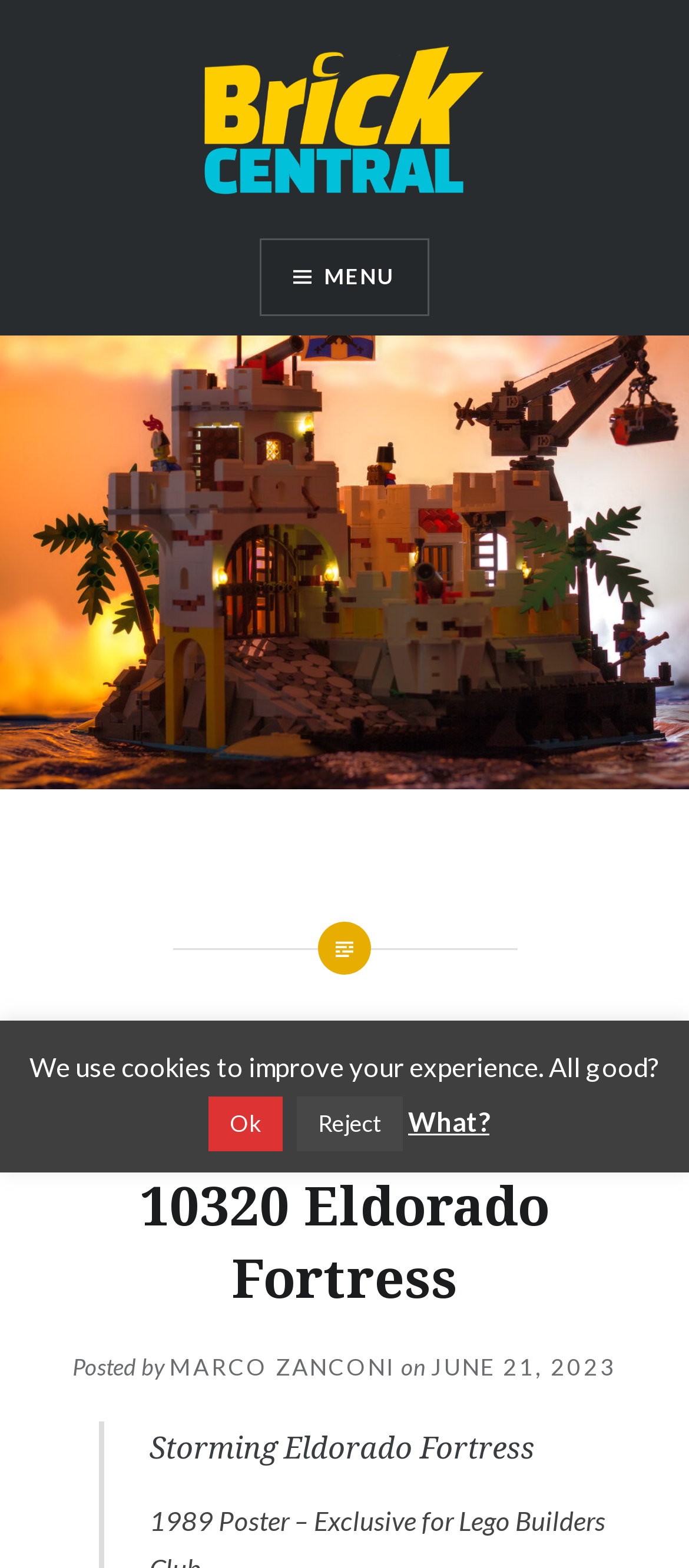What is the title of the review?
Answer with a single word or phrase, using the screenshot for reference.

Storming Eldorado Fortress